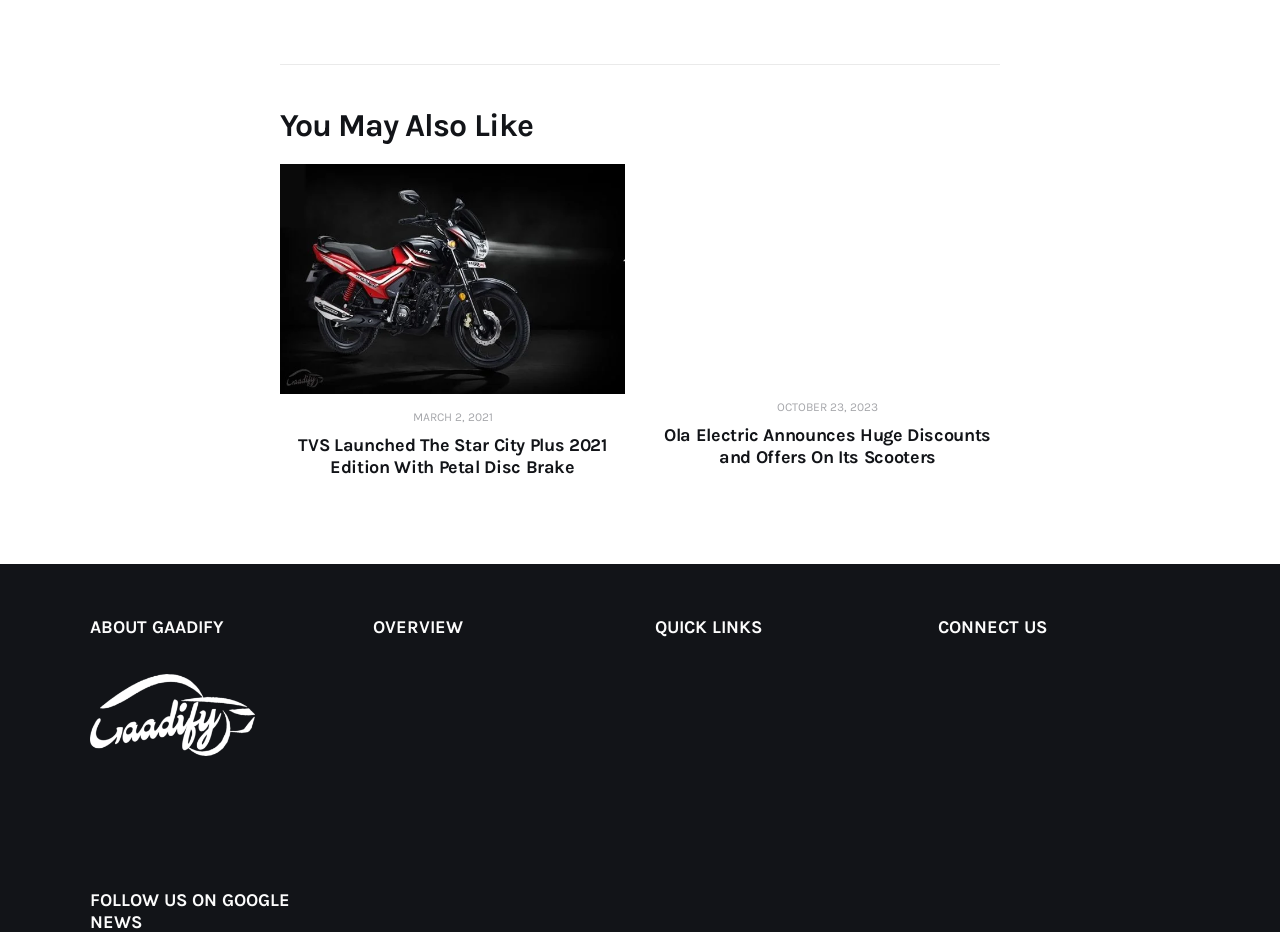Locate the bounding box coordinates of the item that should be clicked to fulfill the instruction: "Check 'Offers & Discounts'".

[0.512, 0.856, 0.709, 0.882]